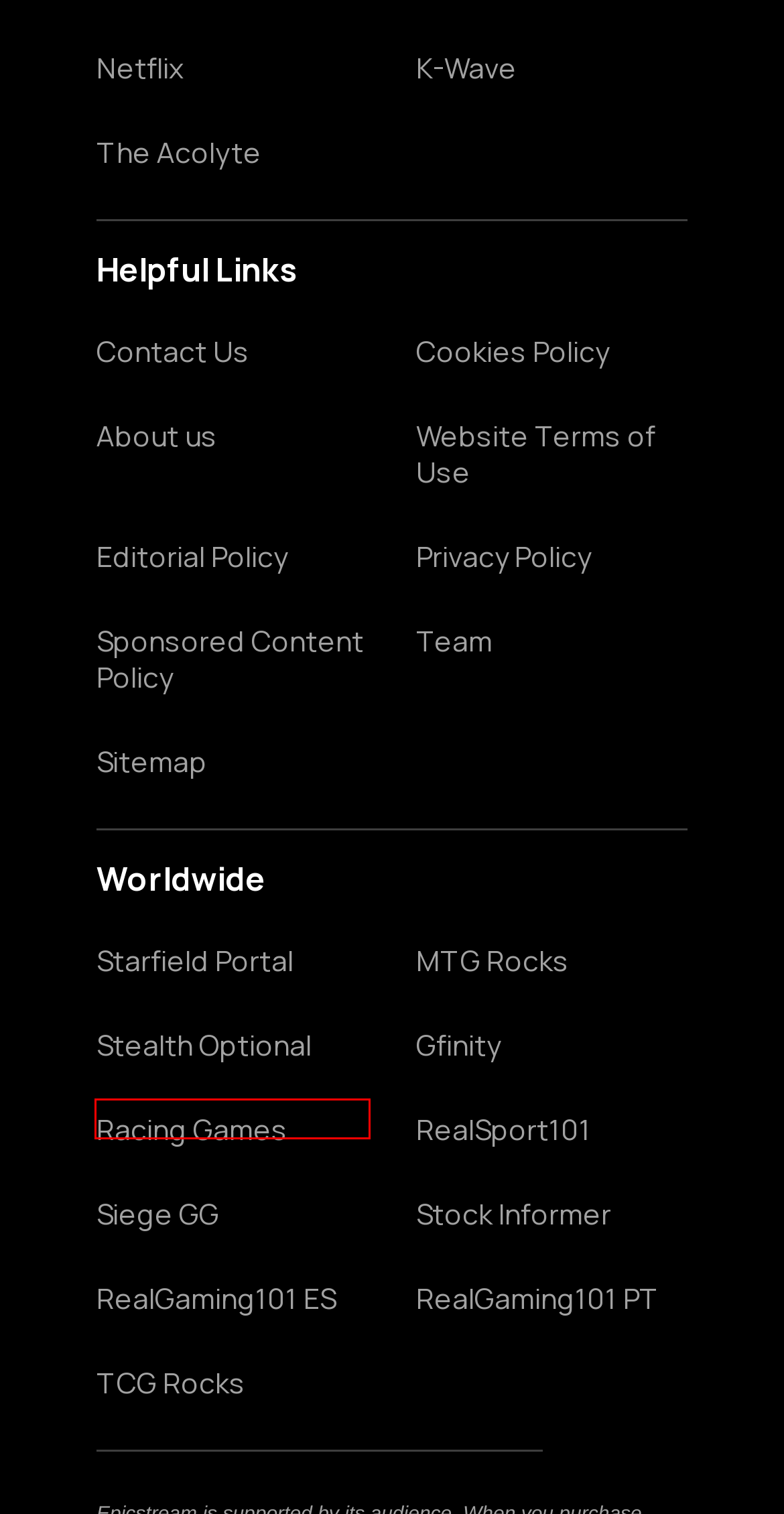Review the screenshot of a webpage that includes a red bounding box. Choose the most suitable webpage description that matches the new webpage after clicking the element within the red bounding box. Here are the candidates:
A. RealGaming.pt - Notícias sobre jogos, revisões, análises guias and mais!
B. MTG Rocks - Magic The Gathering Decks, Spoilers, Strategy & More!
C. RacingGames - The home of virtual motorsport
D. RealGaming101.es - ¡Las últimas noticias, filtraciones, reviews y más!
E. Stealth Optional | Video games, tech, apps, hardware and buying guides
F. Starfield Portal - News, Guides, Database
G. Gfinity Esports | The latest gaming news, features, and tournaments
H. Stock Informer - Tracking stock of hard-to-find products

A